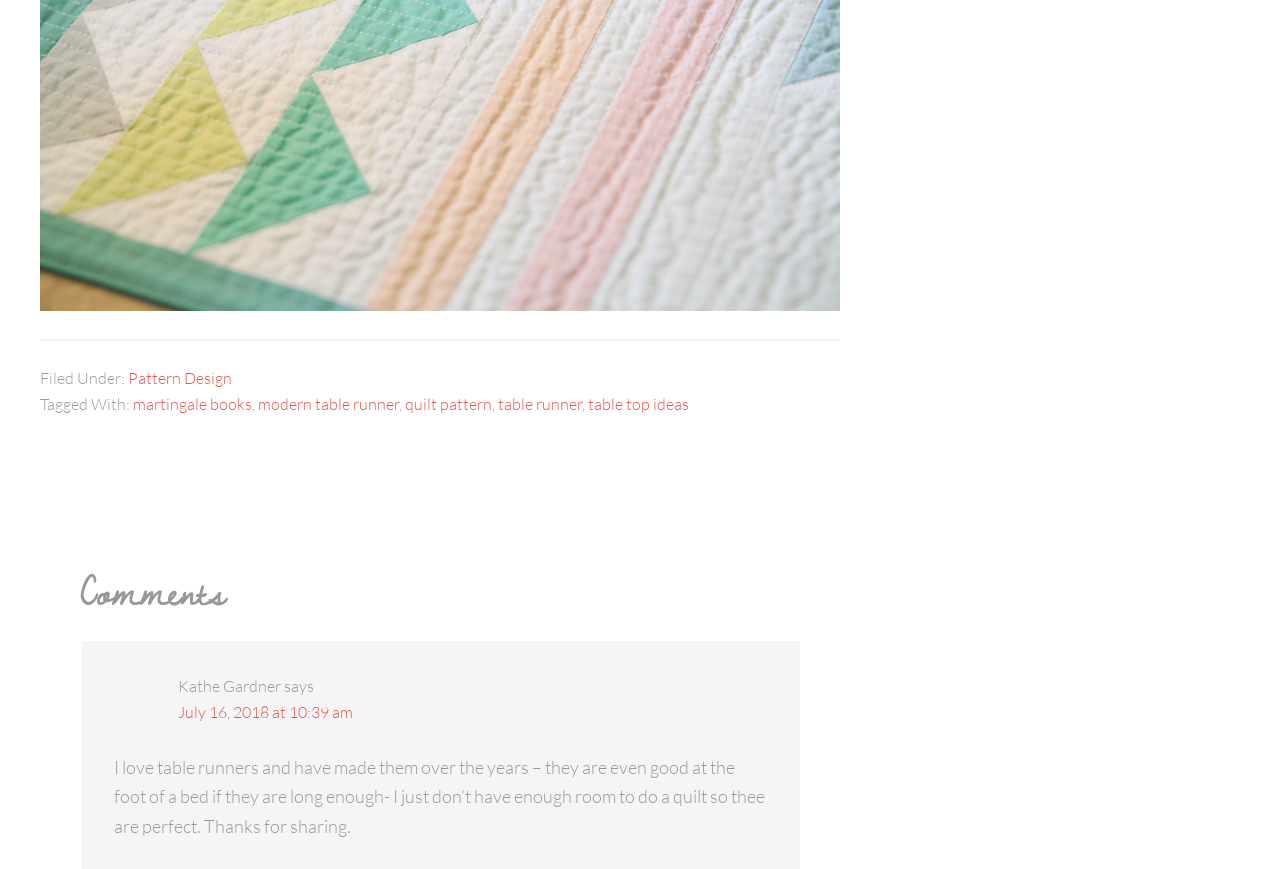How many links are in the footer section?
Could you answer the question in a detailed manner, providing as much information as possible?

The footer section contains links 'Pattern Design', 'martingale books', 'modern table runner', 'quilt pattern', and 'table runner', which can be counted to determine the total number of links.